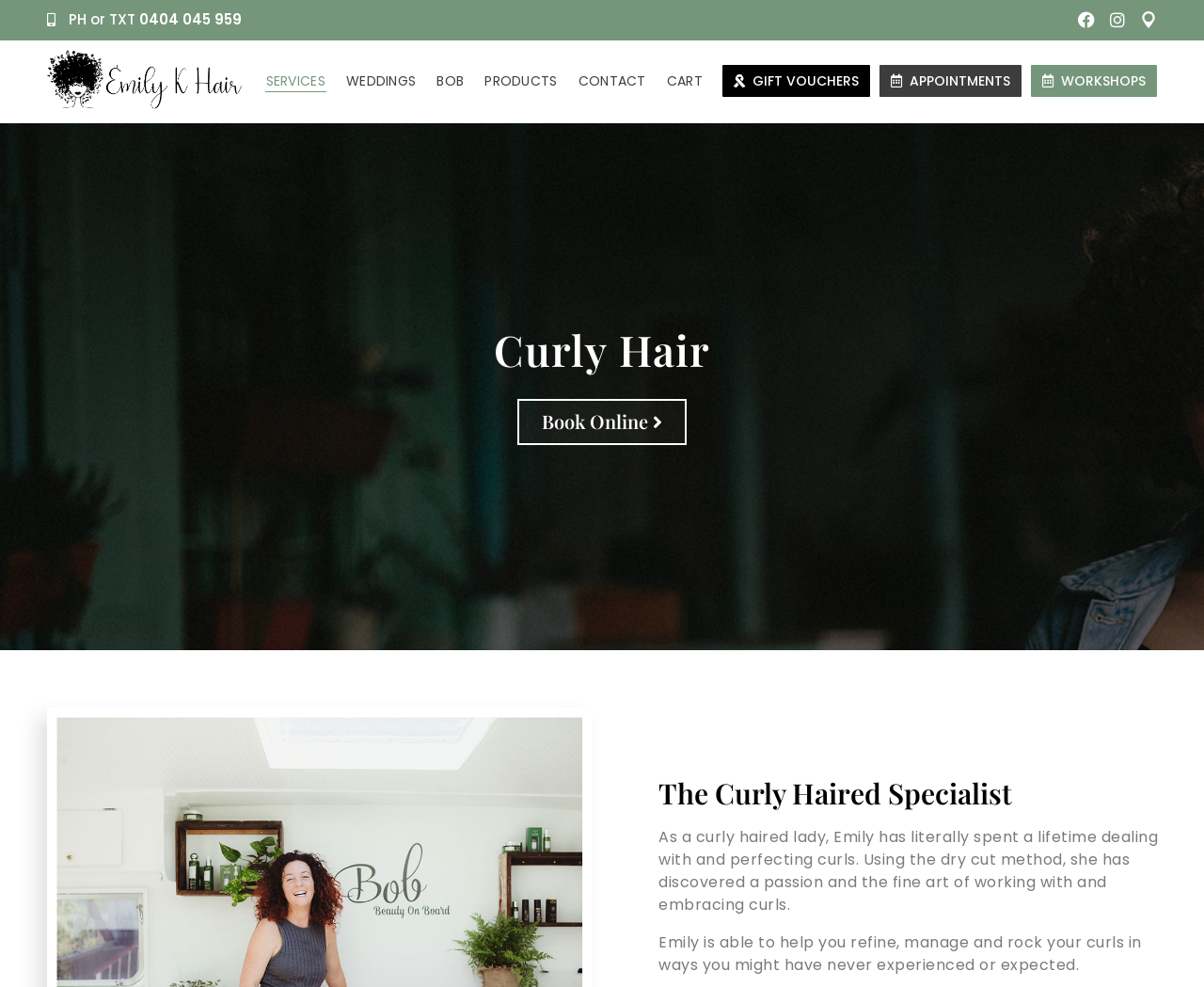Can you determine the bounding box coordinates of the area that needs to be clicked to fulfill the following instruction: "Book an appointment online"?

[0.43, 0.404, 0.57, 0.451]